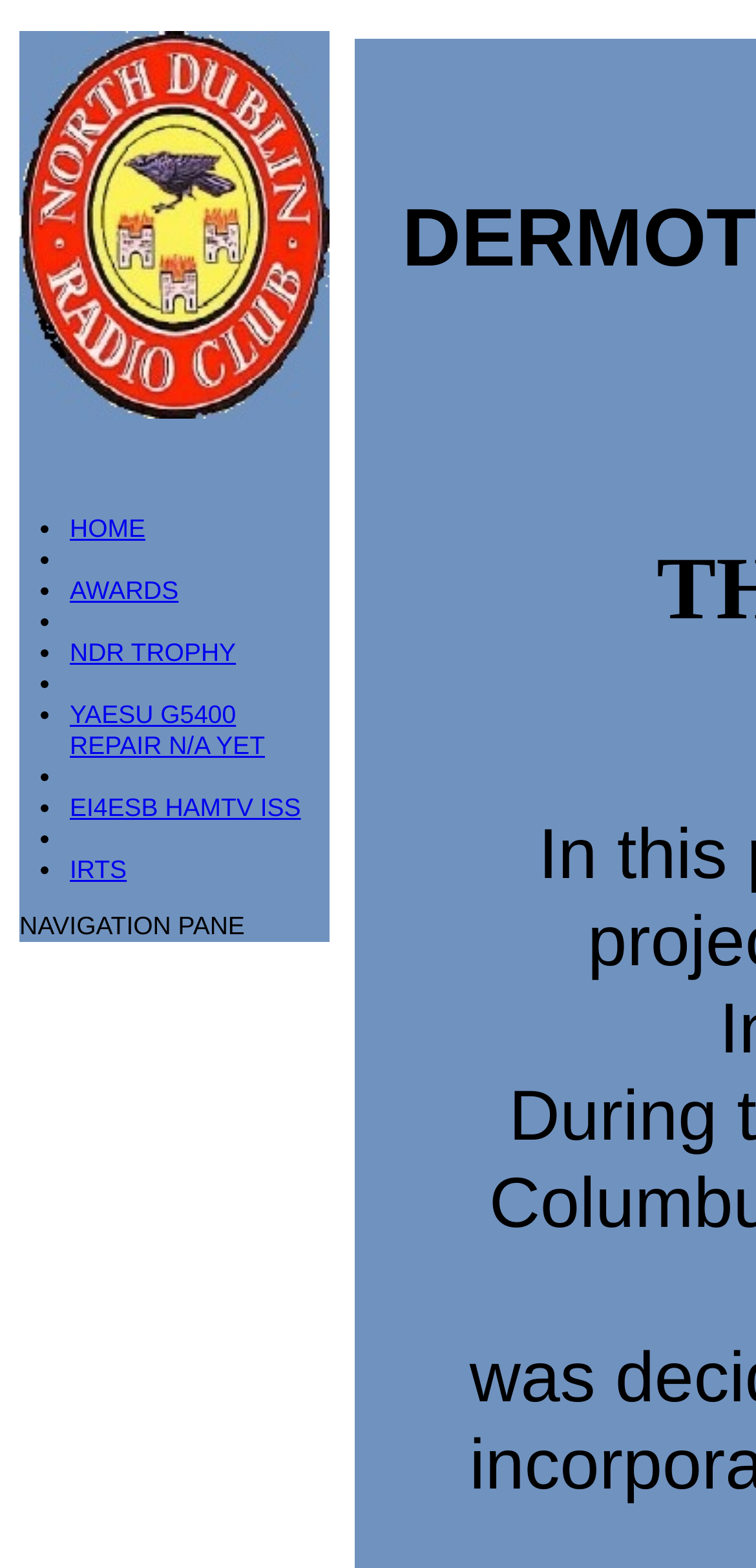Extract the bounding box coordinates for the HTML element that matches this description: "Menu". The coordinates should be four float numbers between 0 and 1, i.e., [left, top, right, bottom].

None